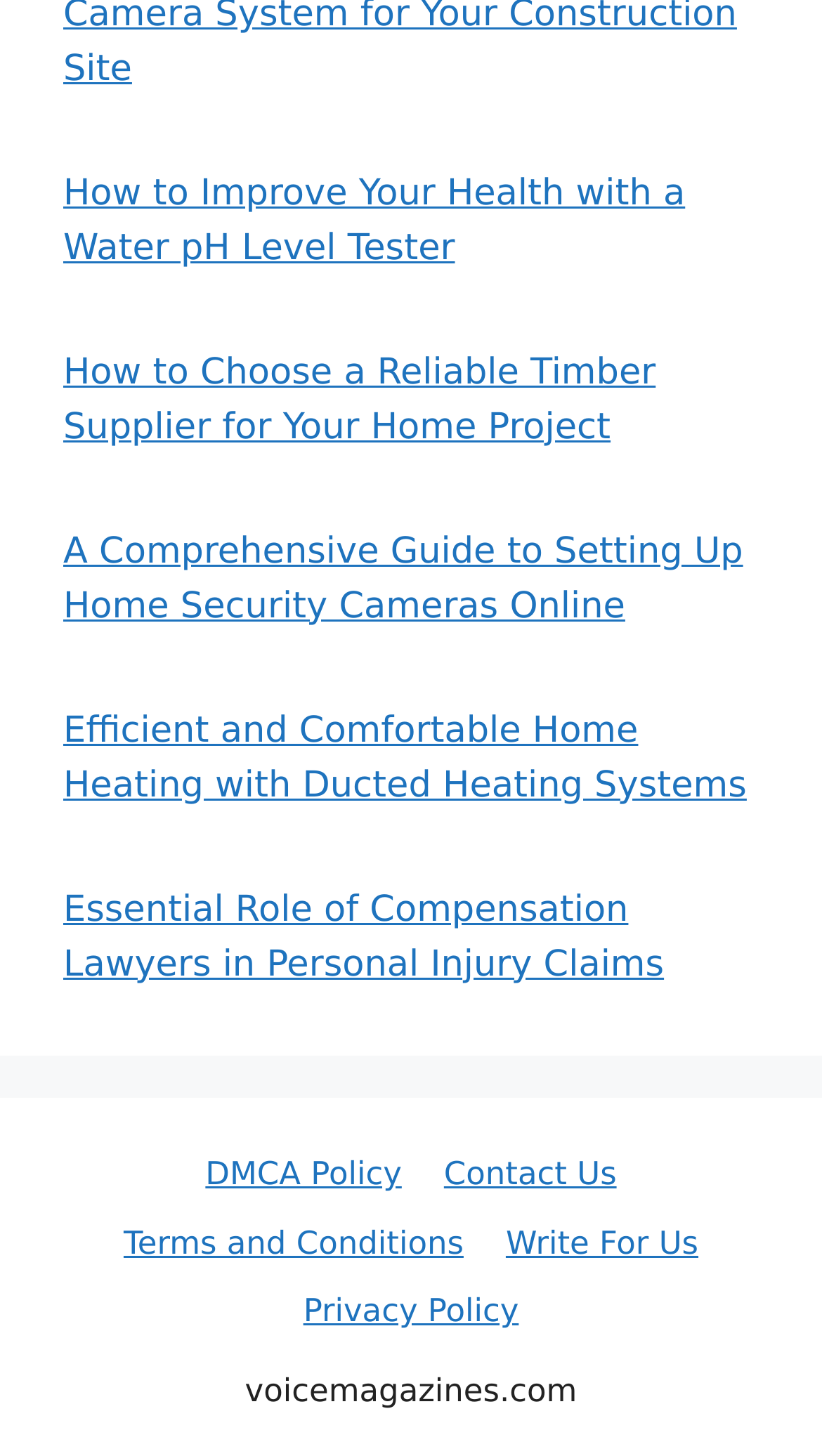Specify the bounding box coordinates (top-left x, top-left y, bottom-right x, bottom-right y) of the UI element in the screenshot that matches this description: Terms and Conditions

[0.15, 0.84, 0.564, 0.866]